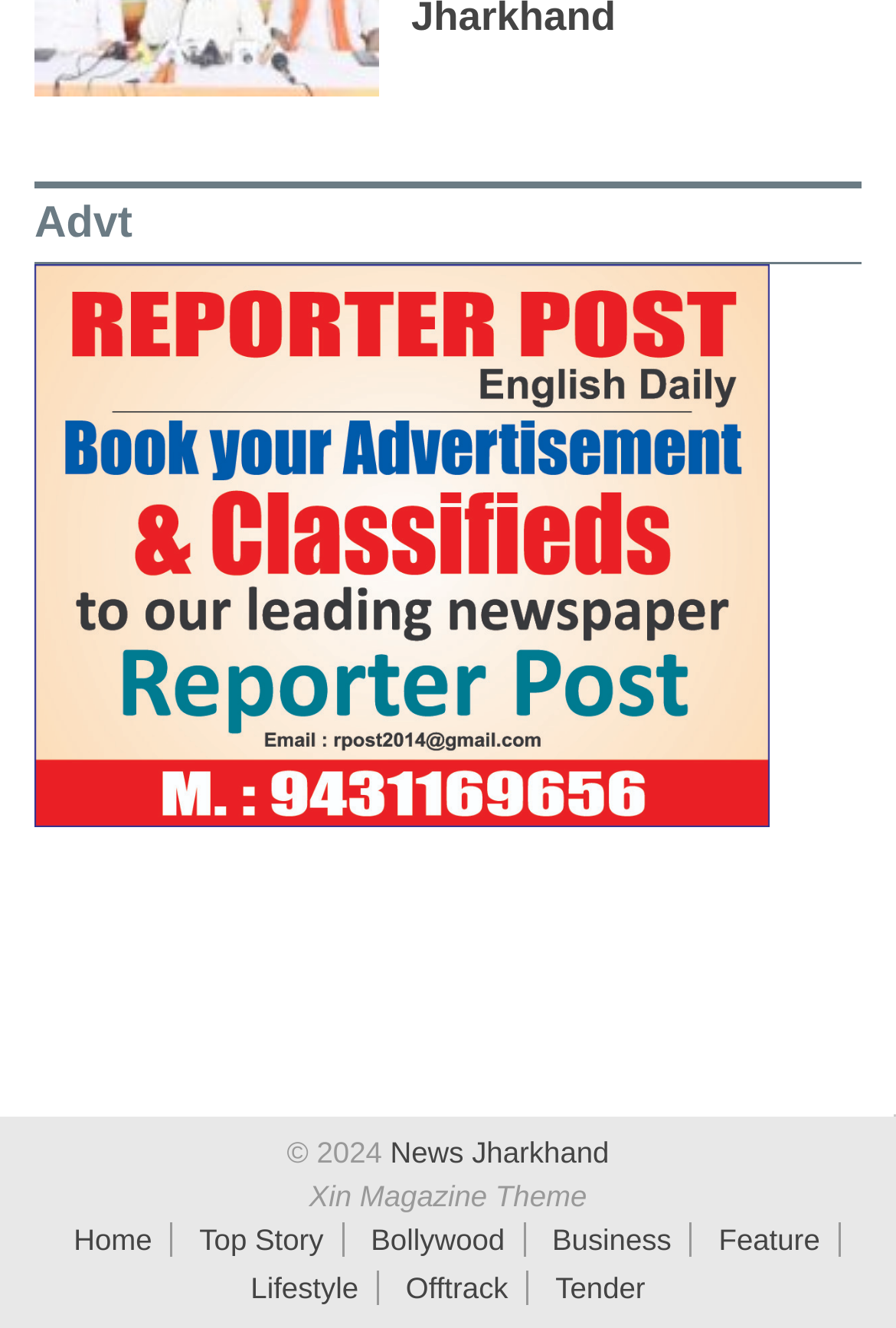Please provide the bounding box coordinates for the element that needs to be clicked to perform the following instruction: "go to the Home page". The coordinates should be given as four float numbers between 0 and 1, i.e., [left, top, right, bottom].

[0.062, 0.921, 0.19, 0.947]